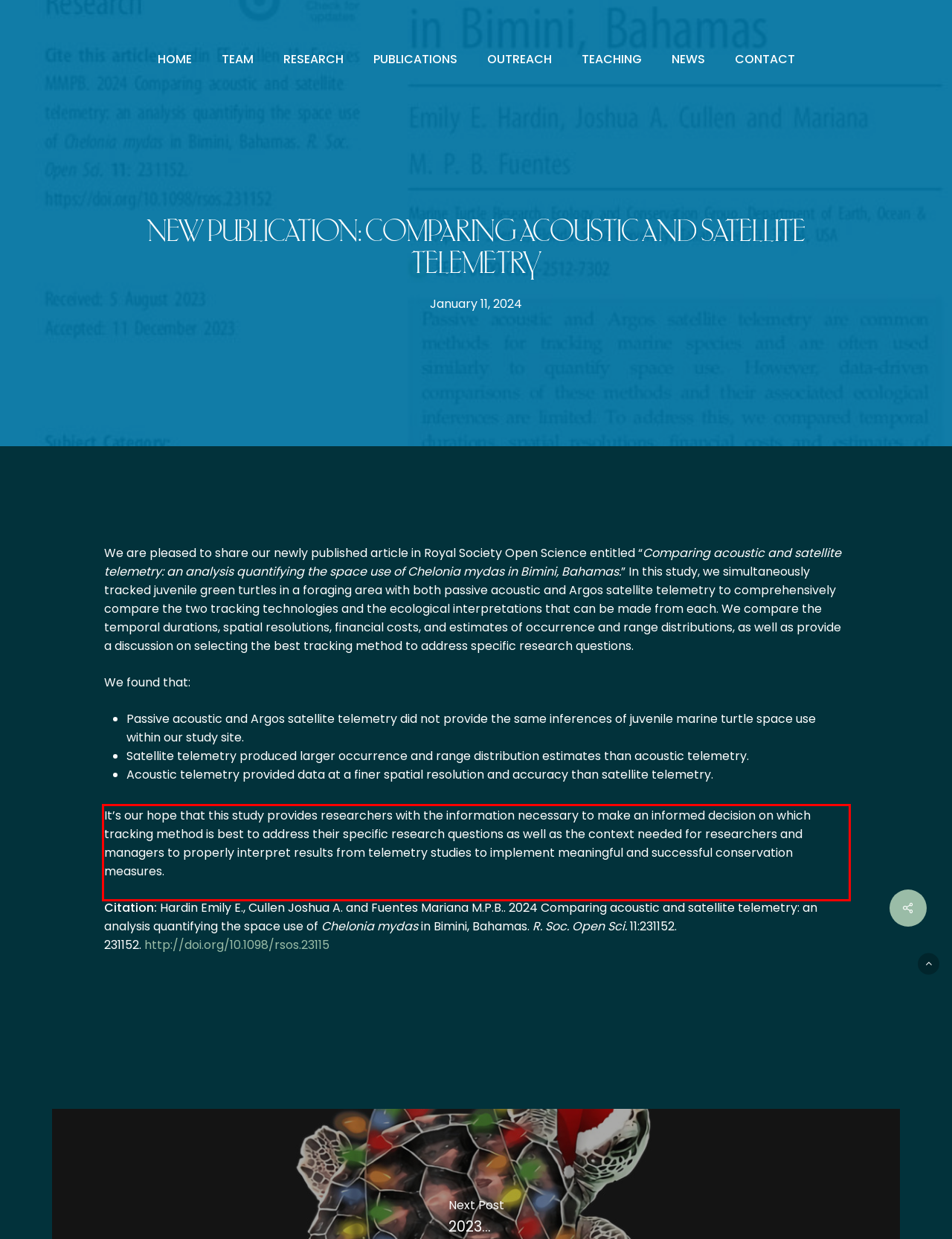Please perform OCR on the text content within the red bounding box that is highlighted in the provided webpage screenshot.

It’s our hope that this study provides researchers with the information necessary to make an informed decision on which tracking method is best to address their specific research questions as well as the context needed for researchers and managers to properly interpret results from telemetry studies to implement meaningful and successful conservation measures.